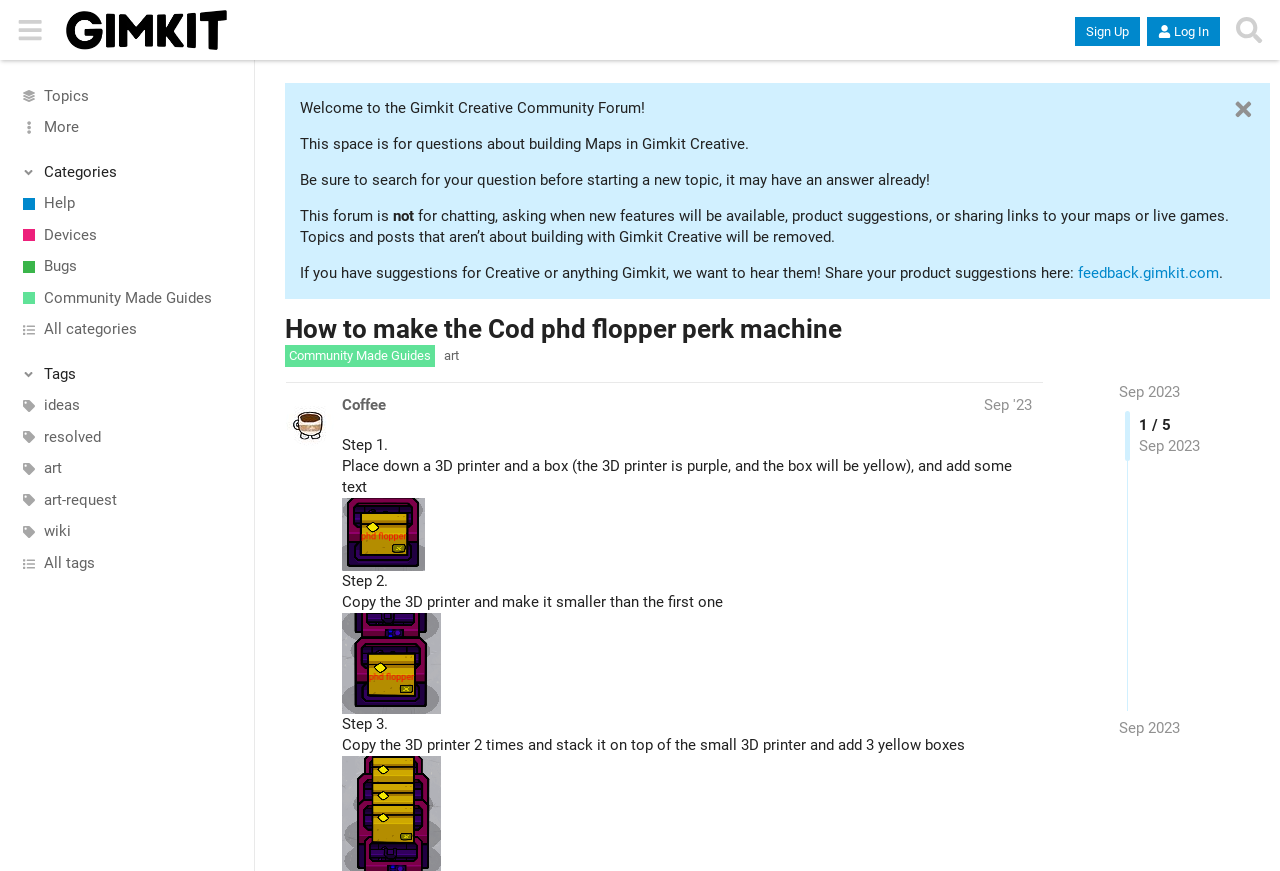Locate the UI element described by All categories in the provided webpage screenshot. Return the bounding box coordinates in the format (top-left x, top-left y, bottom-right x, bottom-right y), ensuring all values are between 0 and 1.

[0.0, 0.361, 0.199, 0.397]